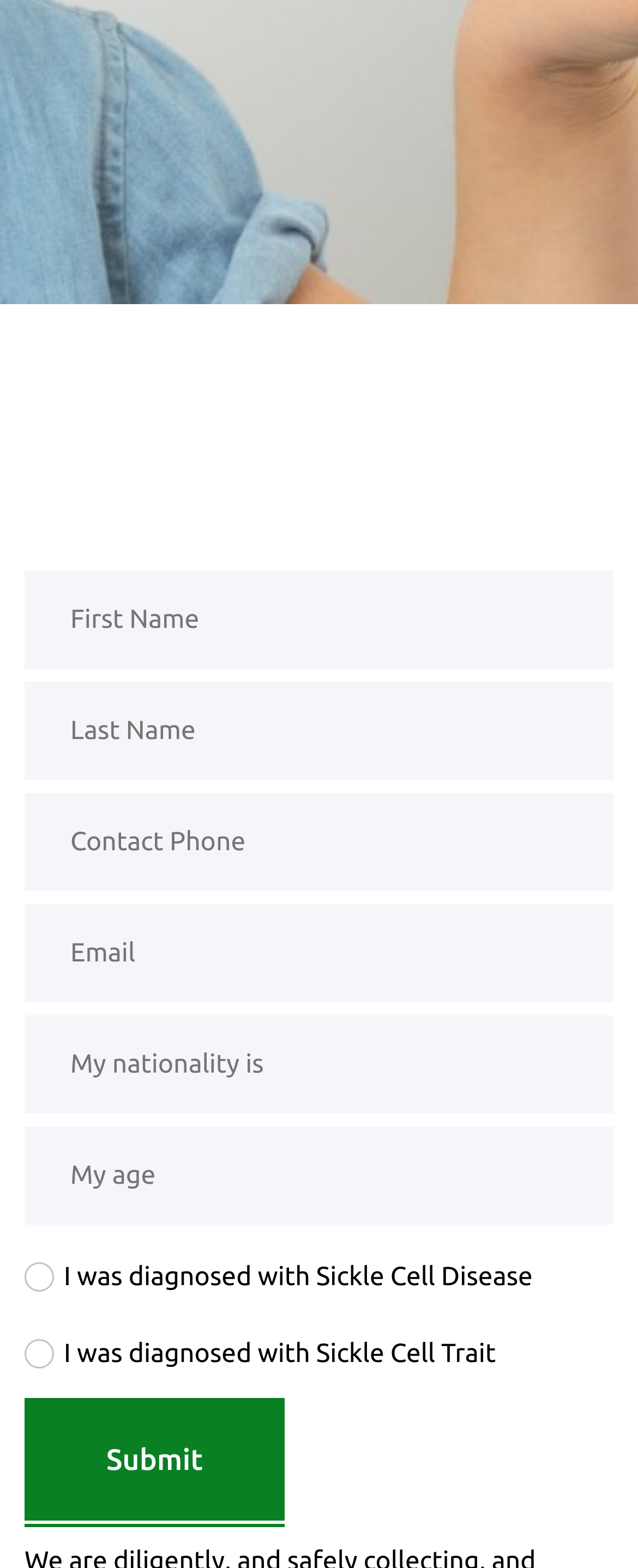Locate the bounding box coordinates of the segment that needs to be clicked to meet this instruction: "Select nationality".

[0.038, 0.648, 0.962, 0.71]